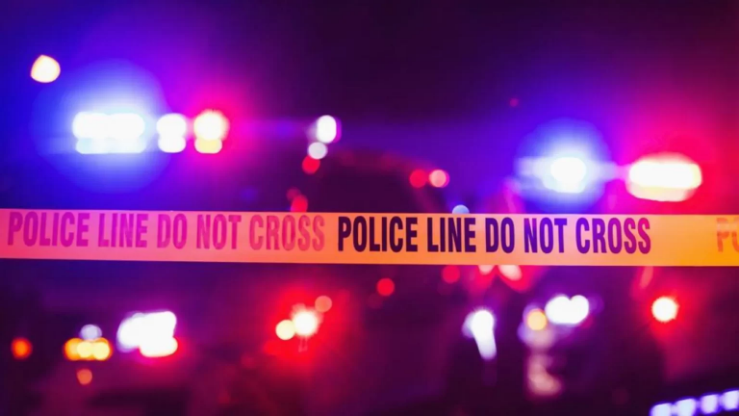Use a single word or phrase to answer the question:
What is the likely reason for the police activity in the image?

Shooting of two realtors